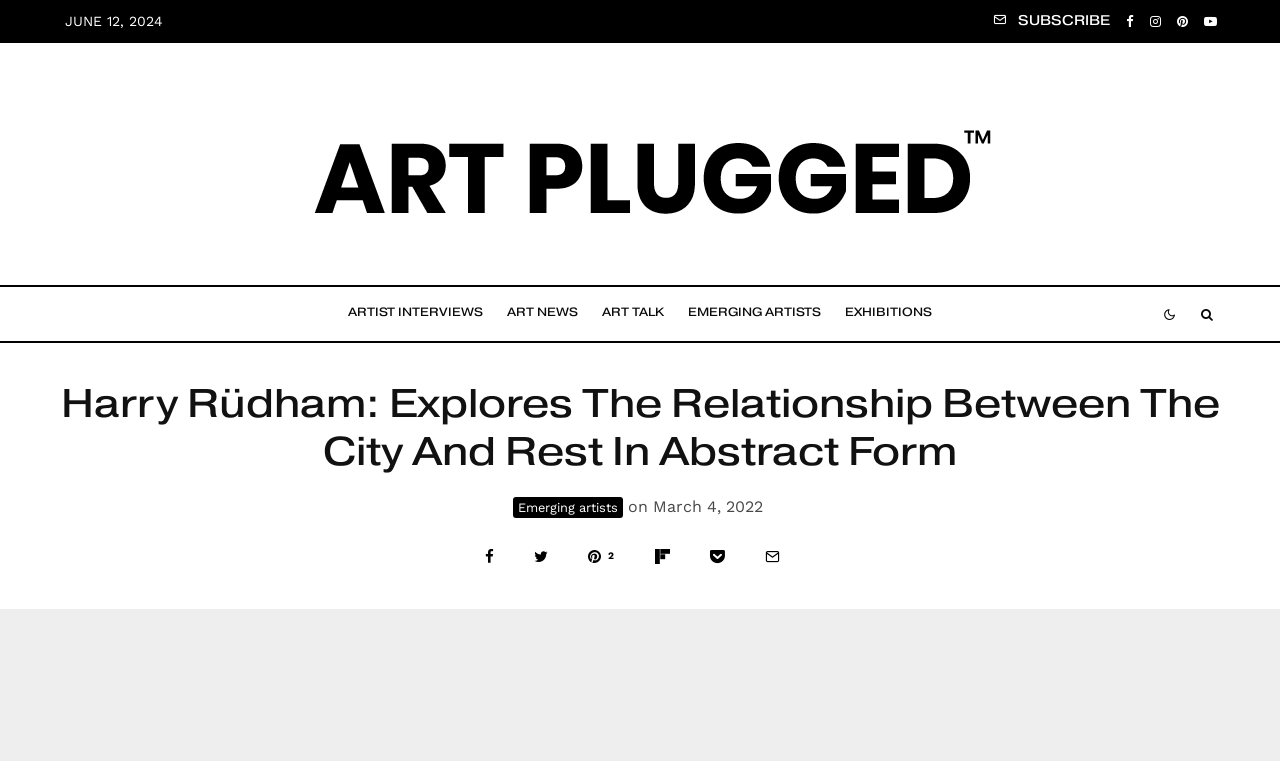Determine the bounding box coordinates of the clickable element to achieve the following action: 'Read the latest art news'. Provide the coordinates as four float values between 0 and 1, formatted as [left, top, right, bottom].

[0.387, 0.377, 0.461, 0.448]